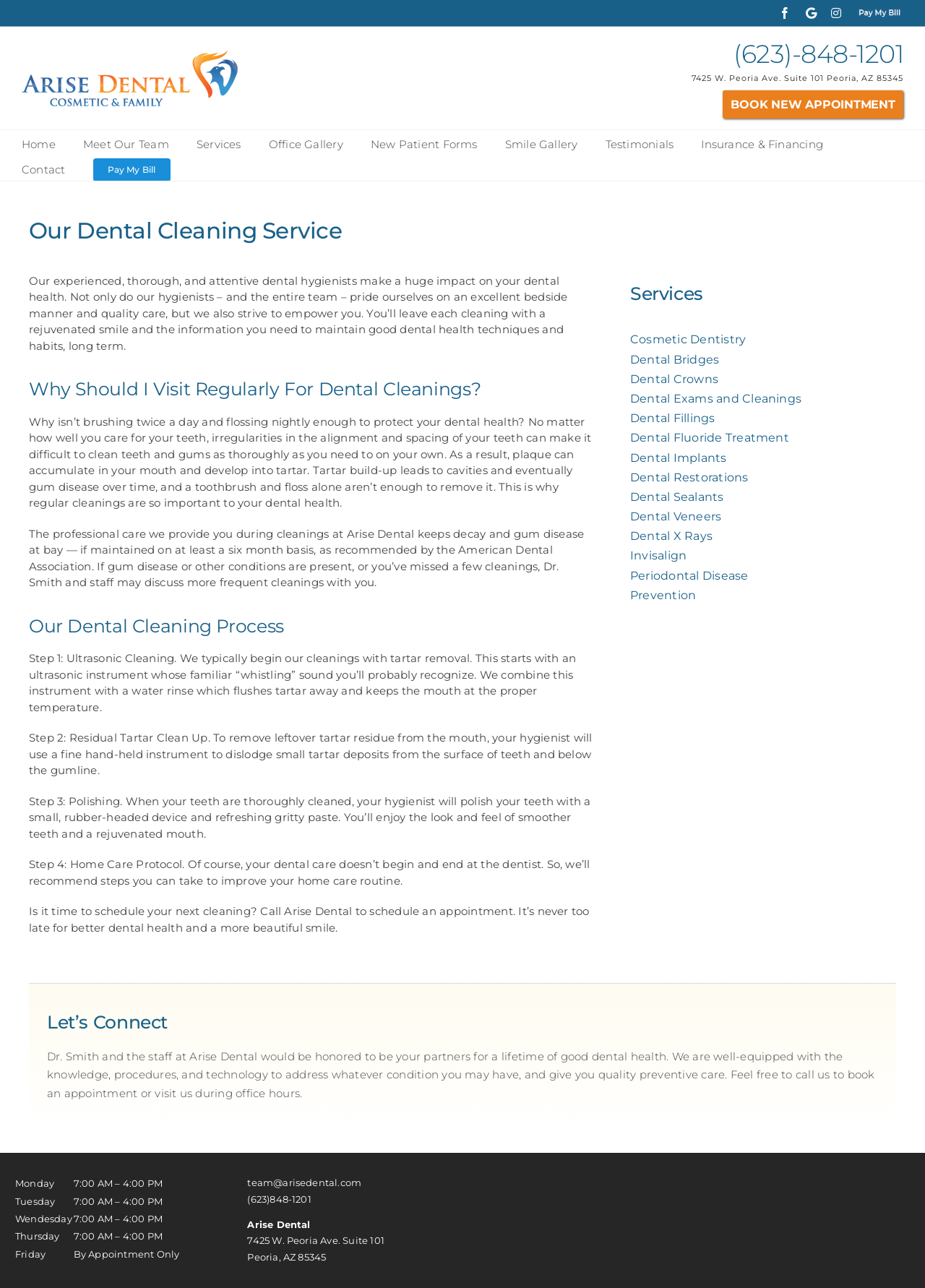Find the bounding box of the web element that fits this description: "parent_node: (623)-848-1201".

[0.023, 0.039, 0.258, 0.082]